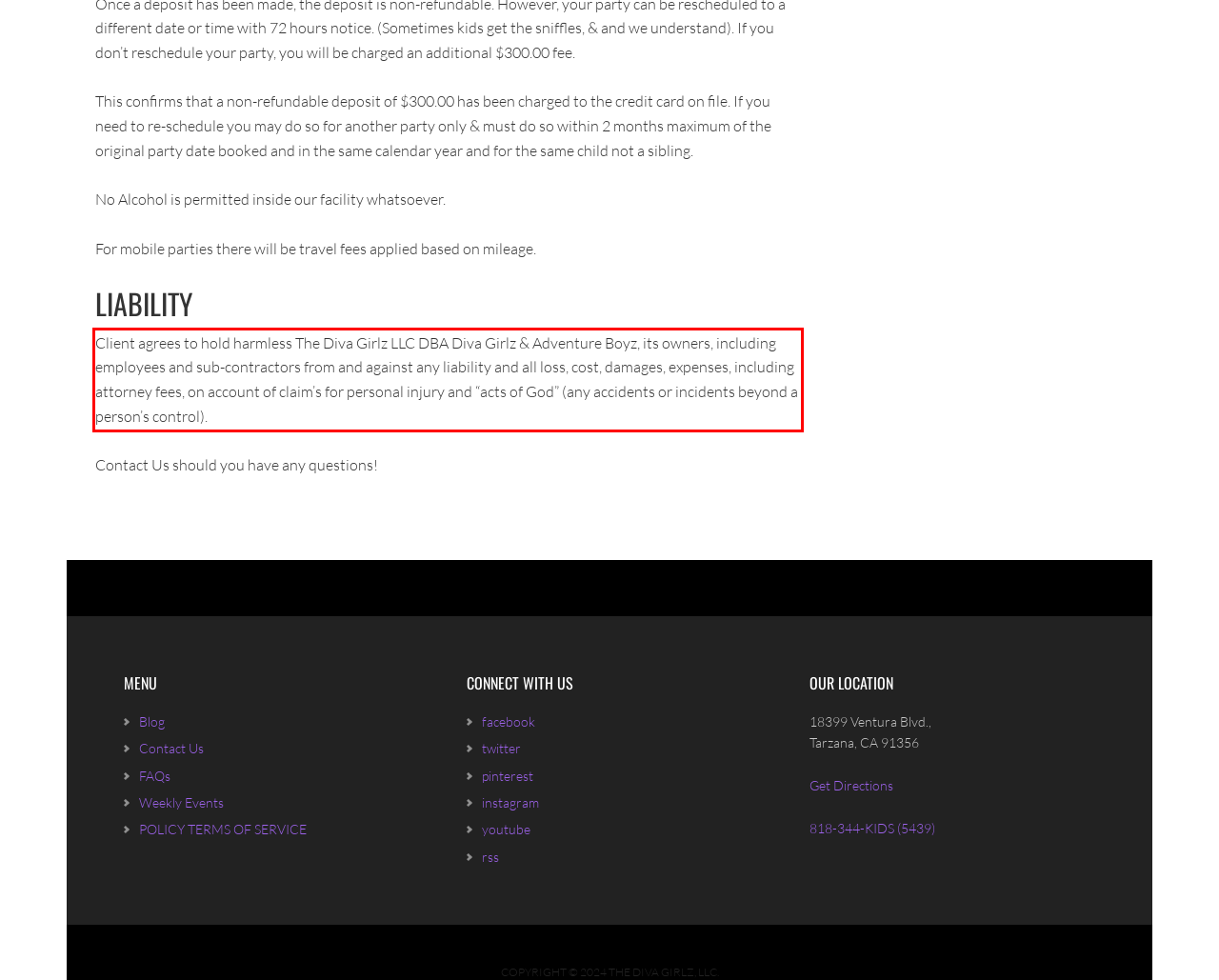Your task is to recognize and extract the text content from the UI element enclosed in the red bounding box on the webpage screenshot.

Client agrees to hold harmless The Diva Girlz LLC DBA Diva Girlz & Adventure Boyz, its owners, including employees and sub-contractors from and against any liability and all loss, cost, damages, expenses, including attorney fees, on account of claim’s for personal injury and “acts of God” (any accidents or incidents beyond a person’s control).